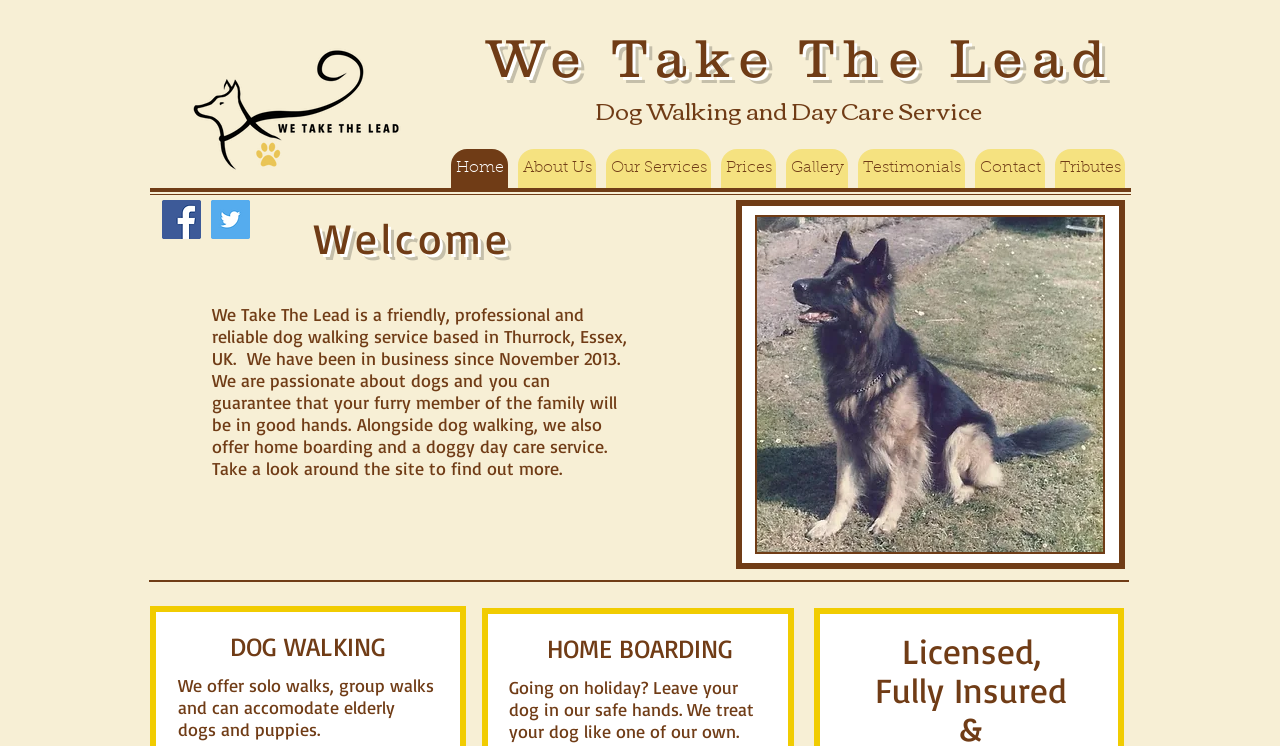From the element description: "Testimonials", extract the bounding box coordinates of the UI element. The coordinates should be expressed as four float numbers between 0 and 1, in the order [left, top, right, bottom].

[0.67, 0.2, 0.754, 0.252]